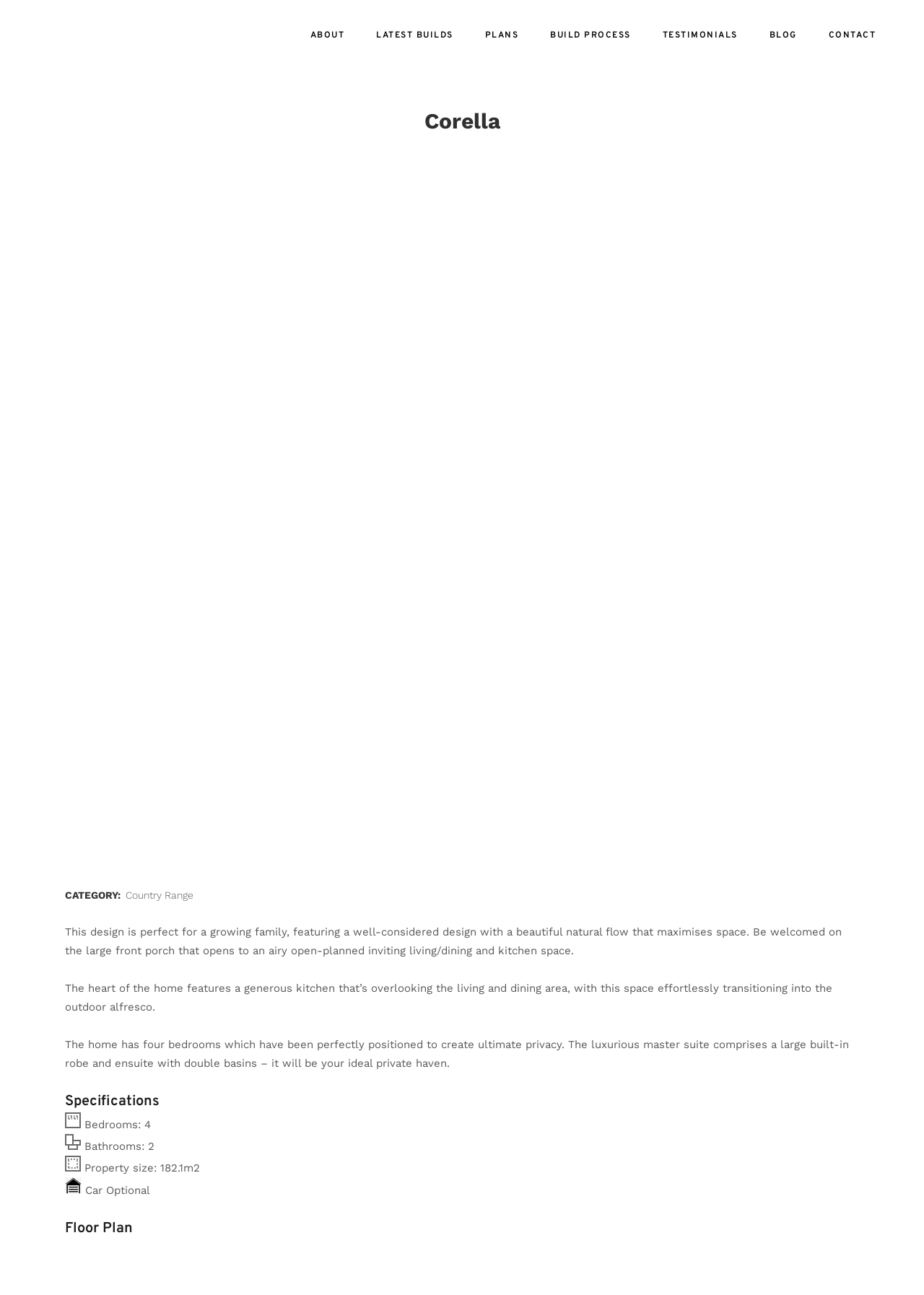Identify the bounding box coordinates of the section that should be clicked to achieve the task described: "Read more about Corella design".

[0.07, 0.715, 0.911, 0.739]